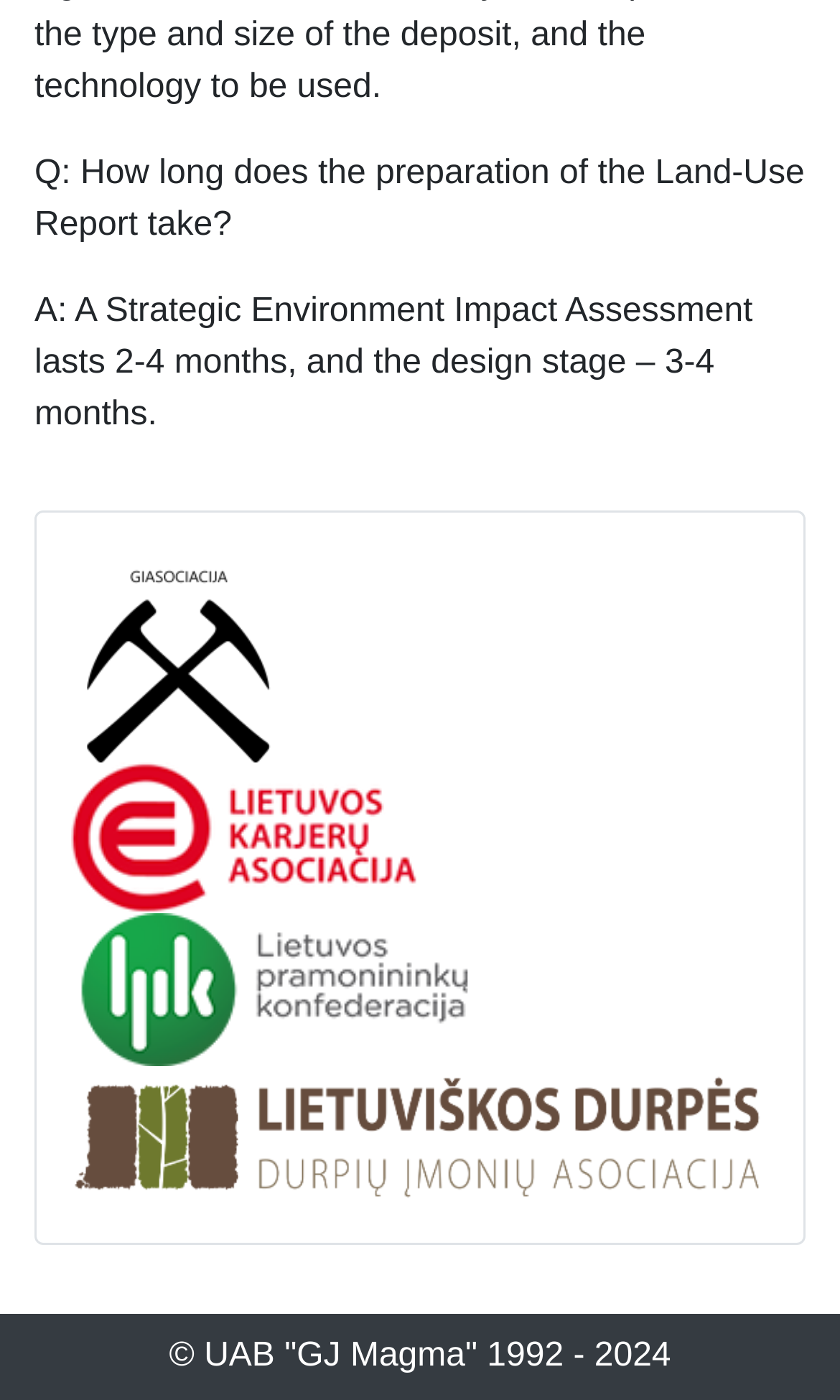From the webpage screenshot, predict the bounding box coordinates (top-left x, top-left y, bottom-right x, bottom-right y) for the UI element described here: title="LIETUVOS DURPIŲ ĮMONIŲ ASOCIACIJA"

[0.085, 0.799, 0.915, 0.825]